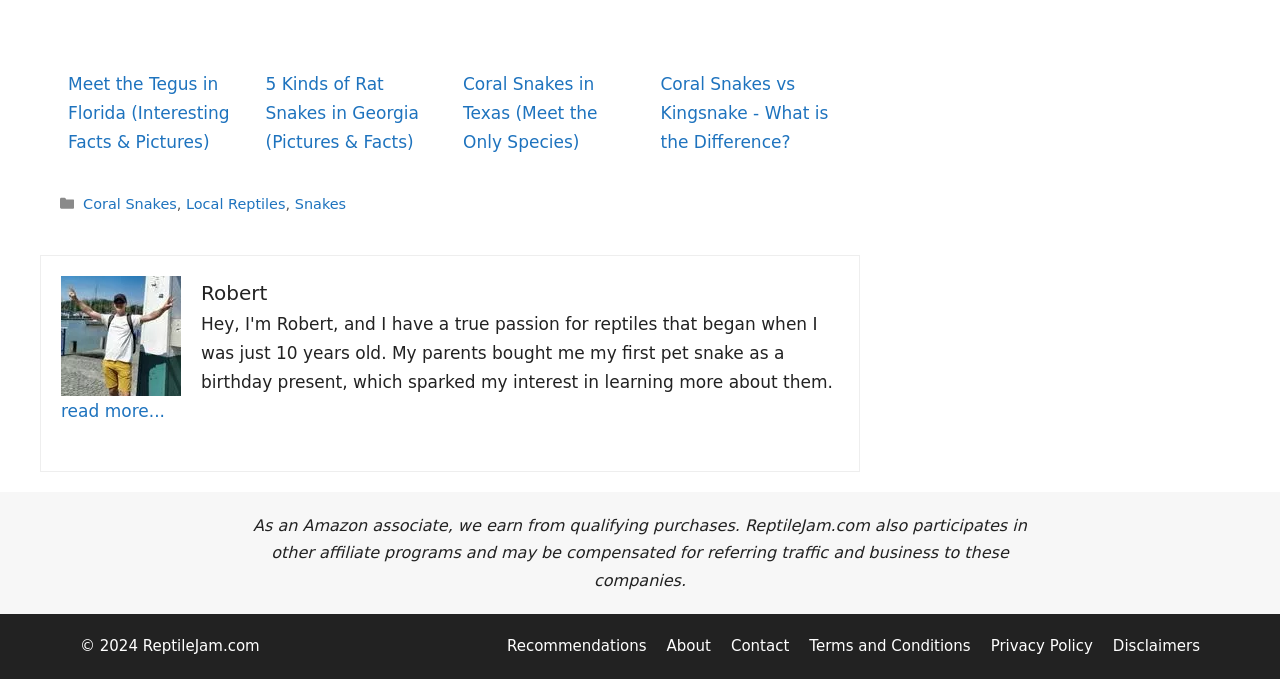Please identify the bounding box coordinates of the element I need to click to follow this instruction: "read more about Robert".

[0.048, 0.59, 0.129, 0.62]